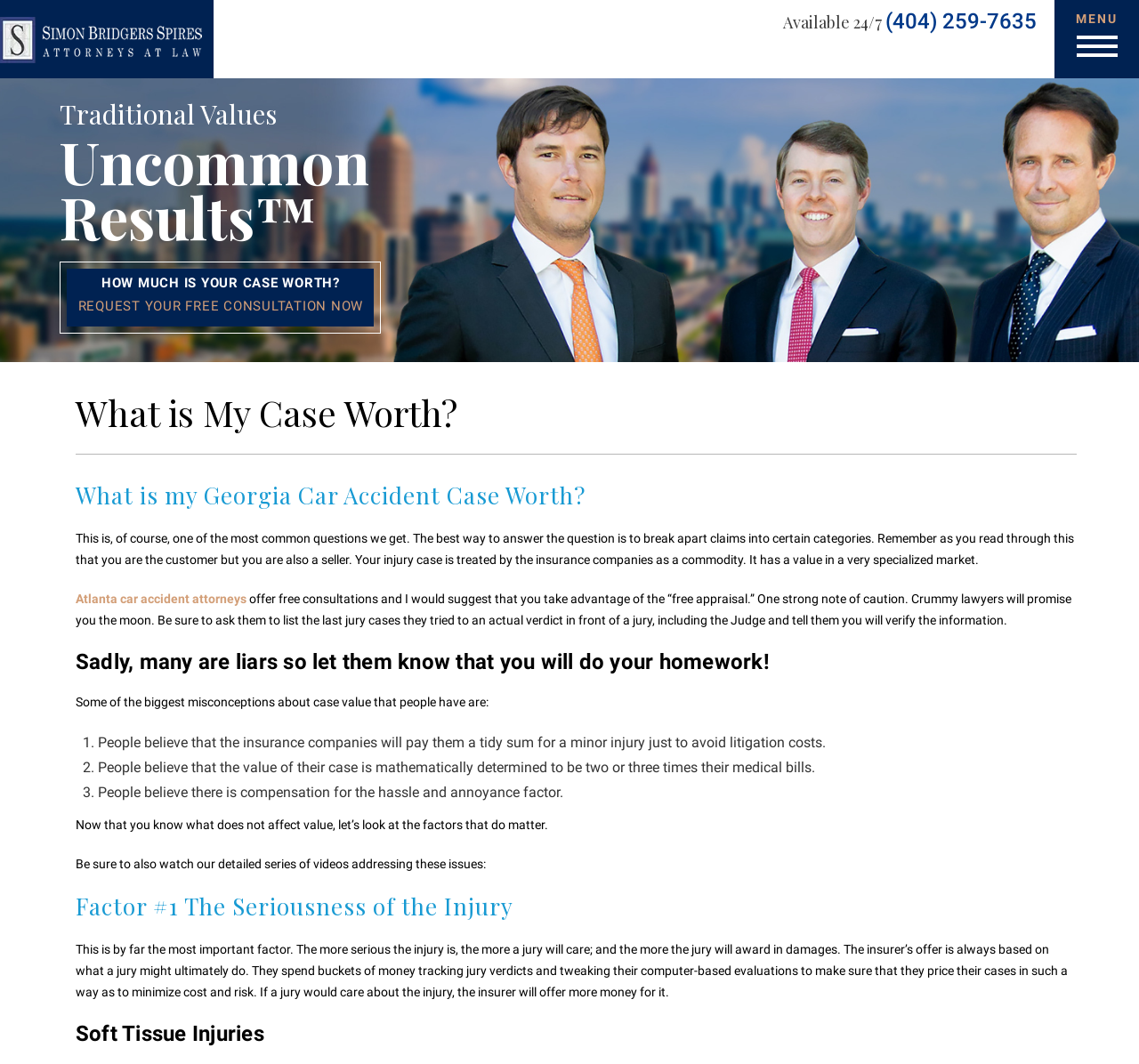What is the phone number to call for a consultation?
Examine the image and give a concise answer in one word or a short phrase.

(404) 259-7635